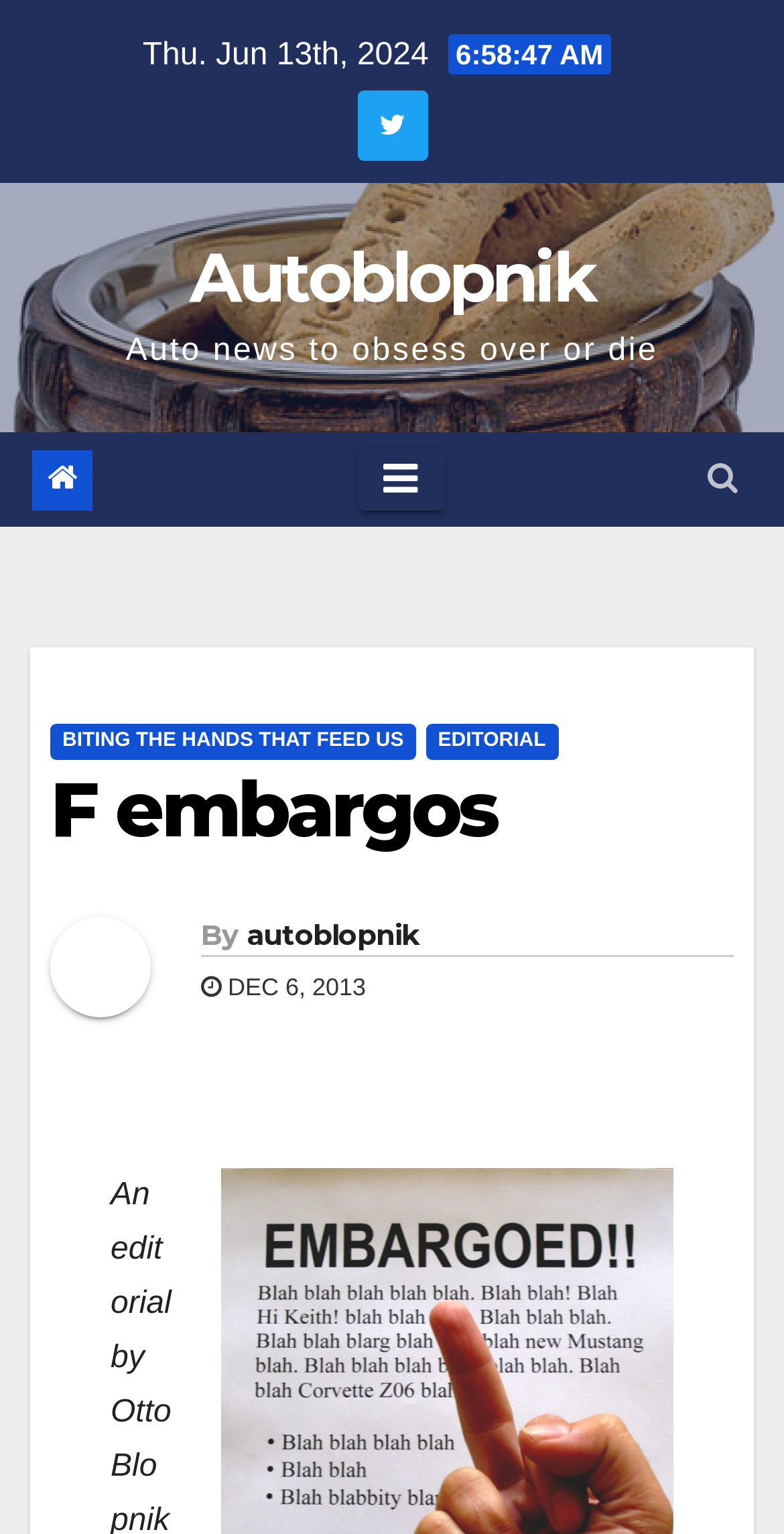Please locate the bounding box coordinates of the element that should be clicked to complete the given instruction: "Toggle navigation".

[0.455, 0.293, 0.565, 0.333]